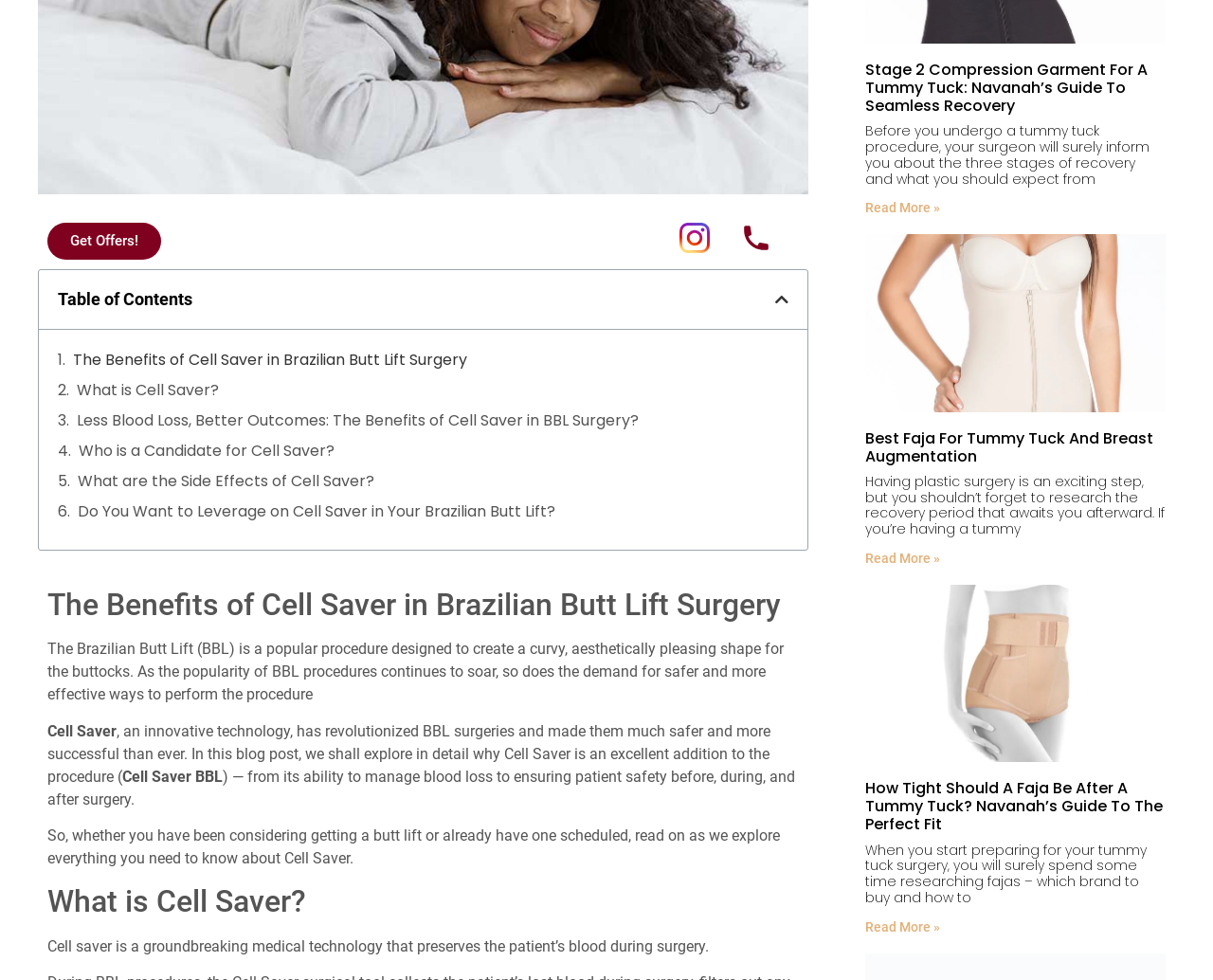From the webpage screenshot, predict the bounding box coordinates (top-left x, top-left y, bottom-right x, bottom-right y) for the UI element described here: What is Cell Saver?

[0.063, 0.387, 0.18, 0.41]